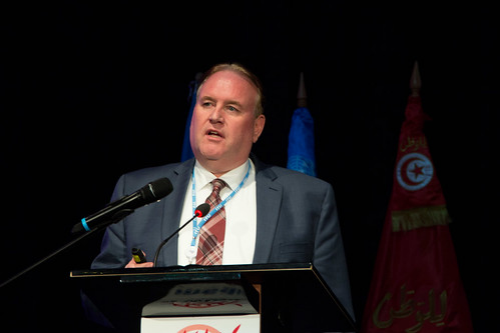What is the context of the presentation?
Please provide a single word or phrase in response based on the screenshot.

International or formal